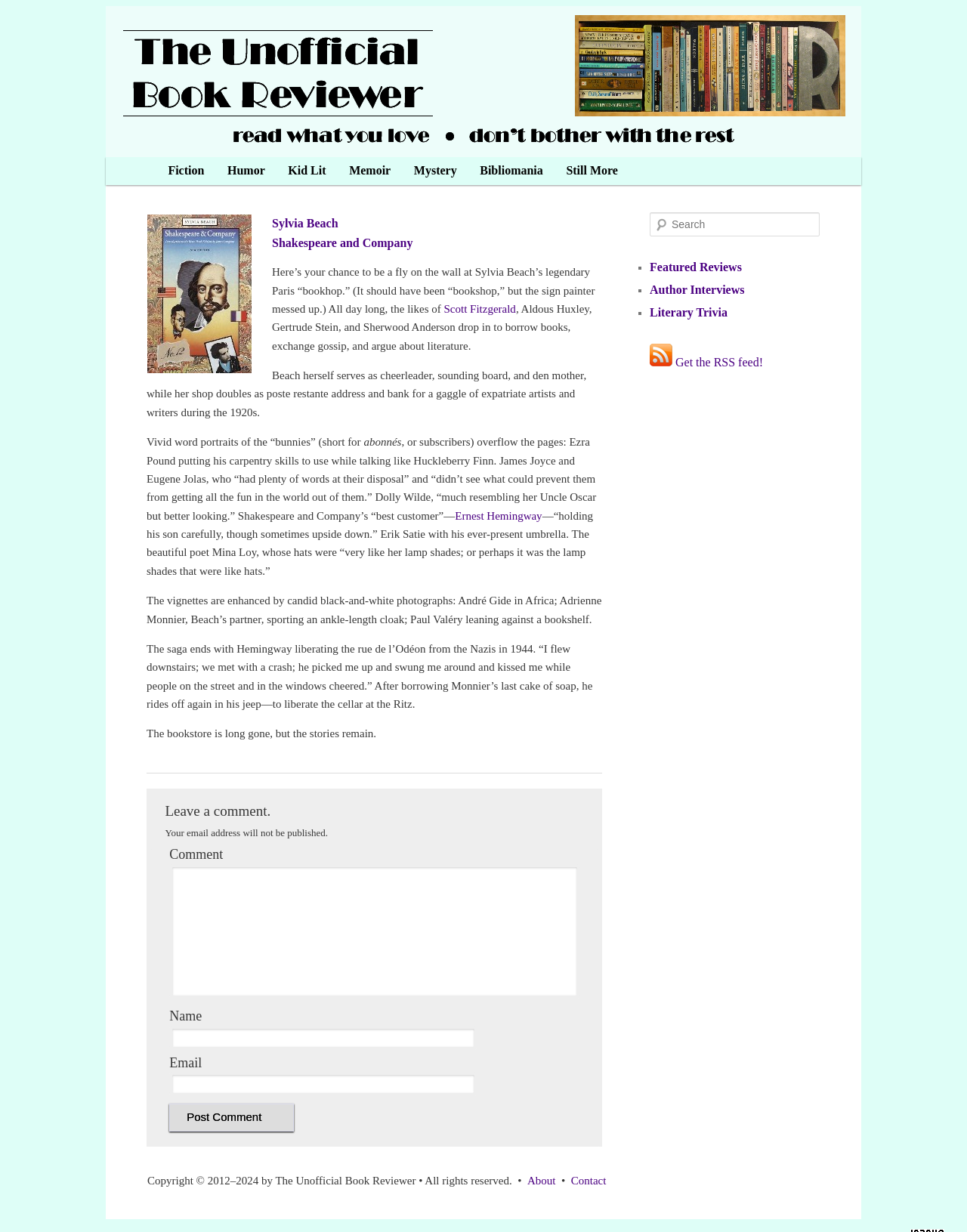Find the bounding box coordinates of the element you need to click on to perform this action: 'Search for a book'. The coordinates should be represented by four float values between 0 and 1, in the format [left, top, right, bottom].

[0.672, 0.172, 0.847, 0.192]